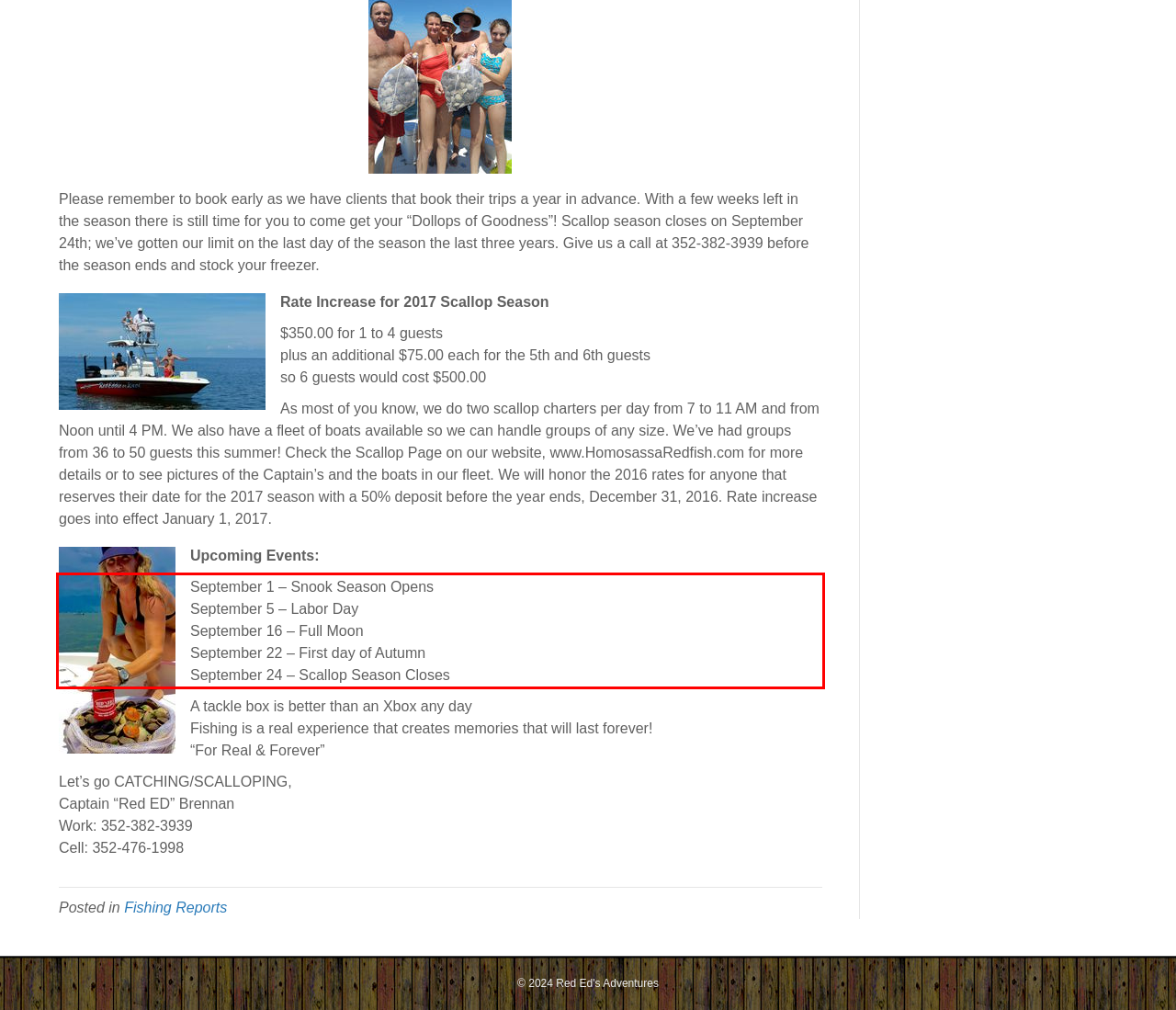Examine the webpage screenshot and use OCR to obtain the text inside the red bounding box.

September 1 – Snook Season Opens September 5 – Labor Day September 16 – Full Moon September 22 – First day of Autumn September 24 – Scallop Season Closes